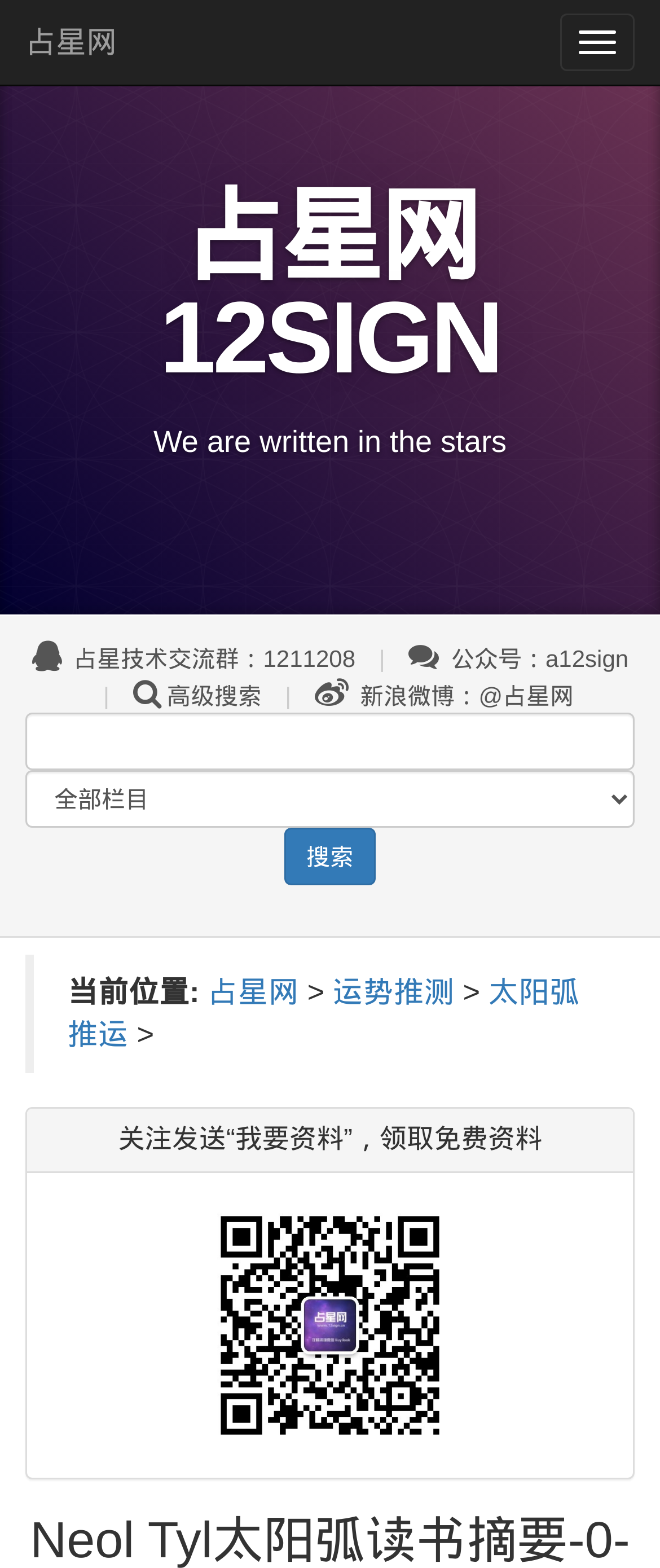Identify the bounding box coordinates of the element to click to follow this instruction: 'Search'. Ensure the coordinates are four float values between 0 and 1, provided as [left, top, right, bottom].

[0.431, 0.527, 0.569, 0.564]